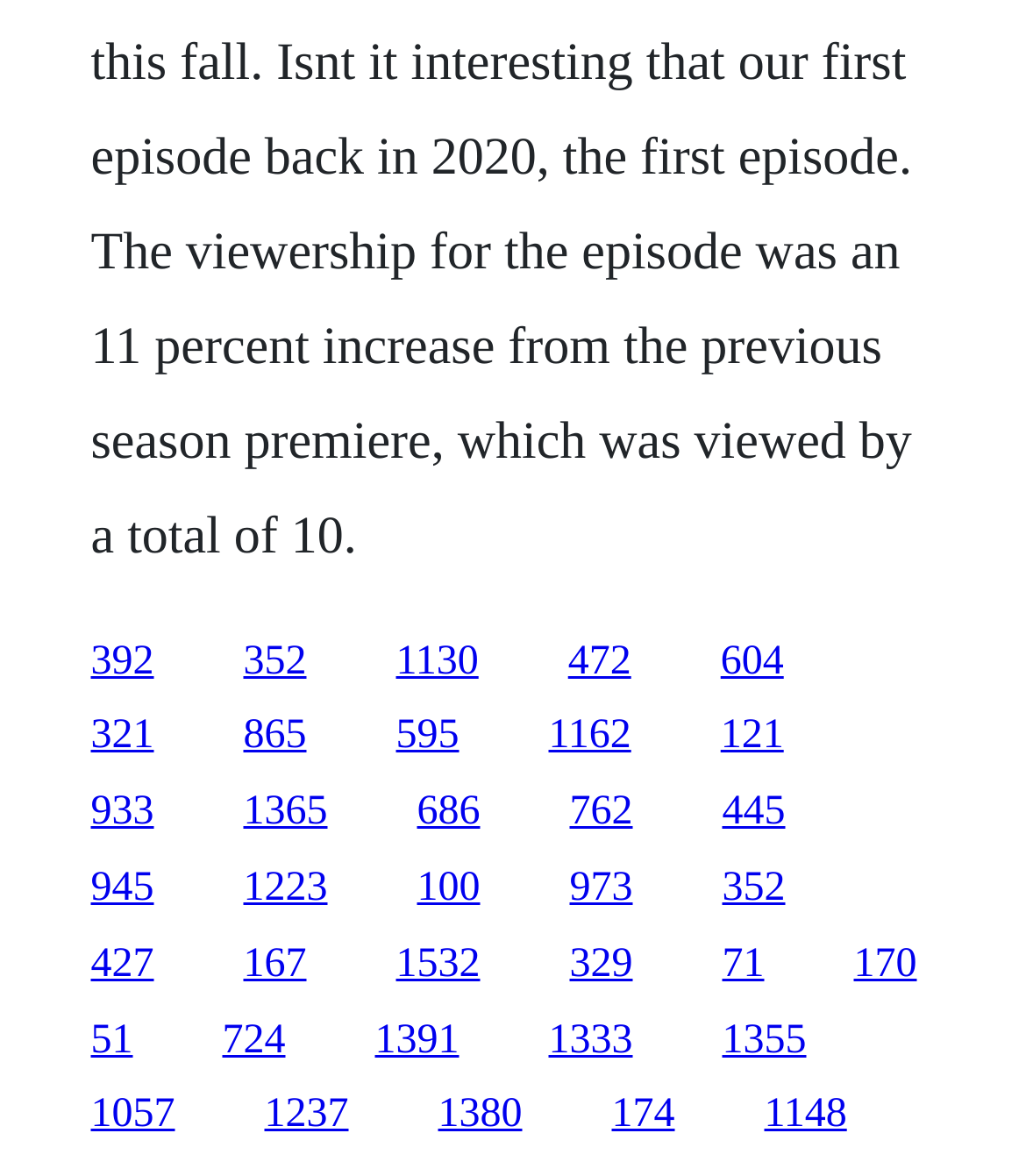Could you provide the bounding box coordinates for the portion of the screen to click to complete this instruction: "go to the fifth link"?

[0.702, 0.543, 0.764, 0.581]